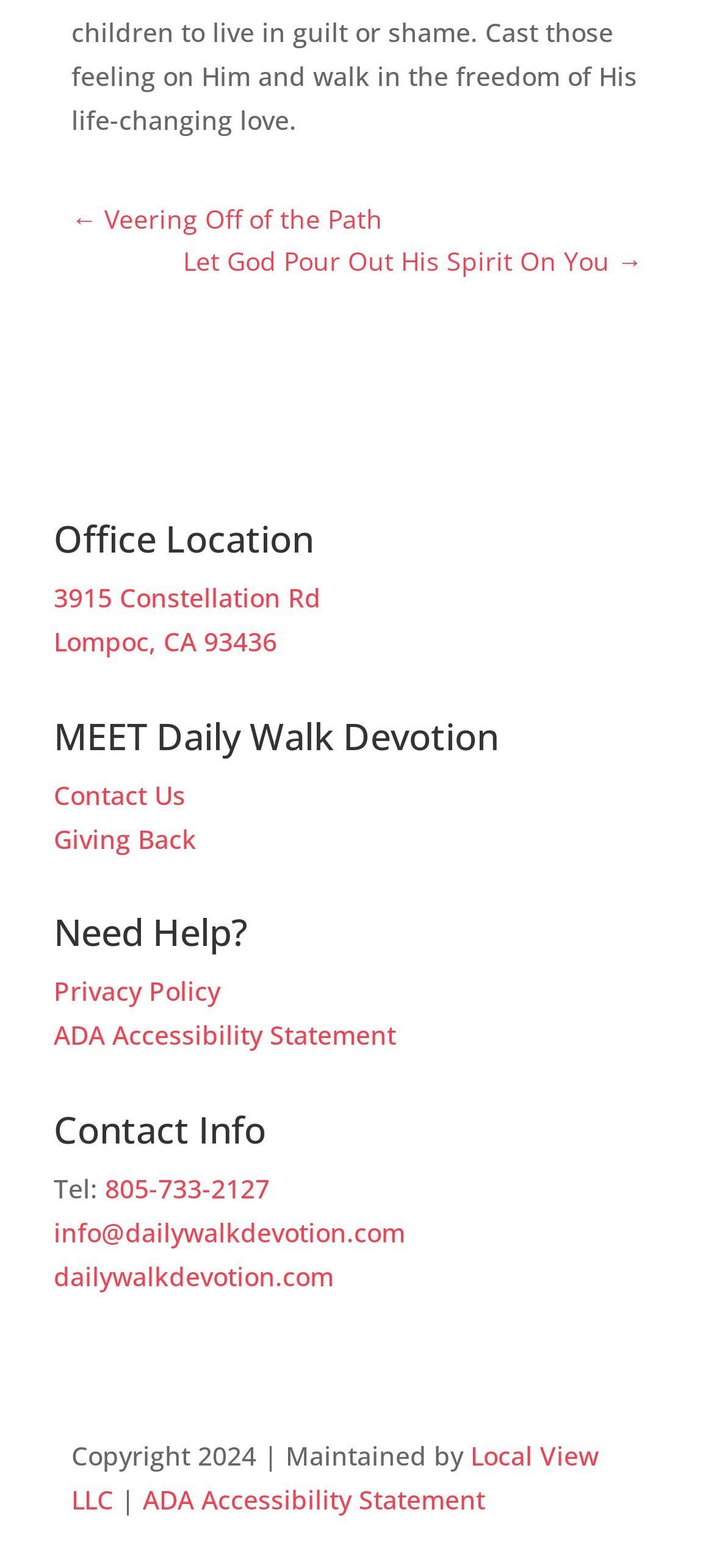Pinpoint the bounding box coordinates of the area that must be clicked to complete this instruction: "View a user's profile".

None